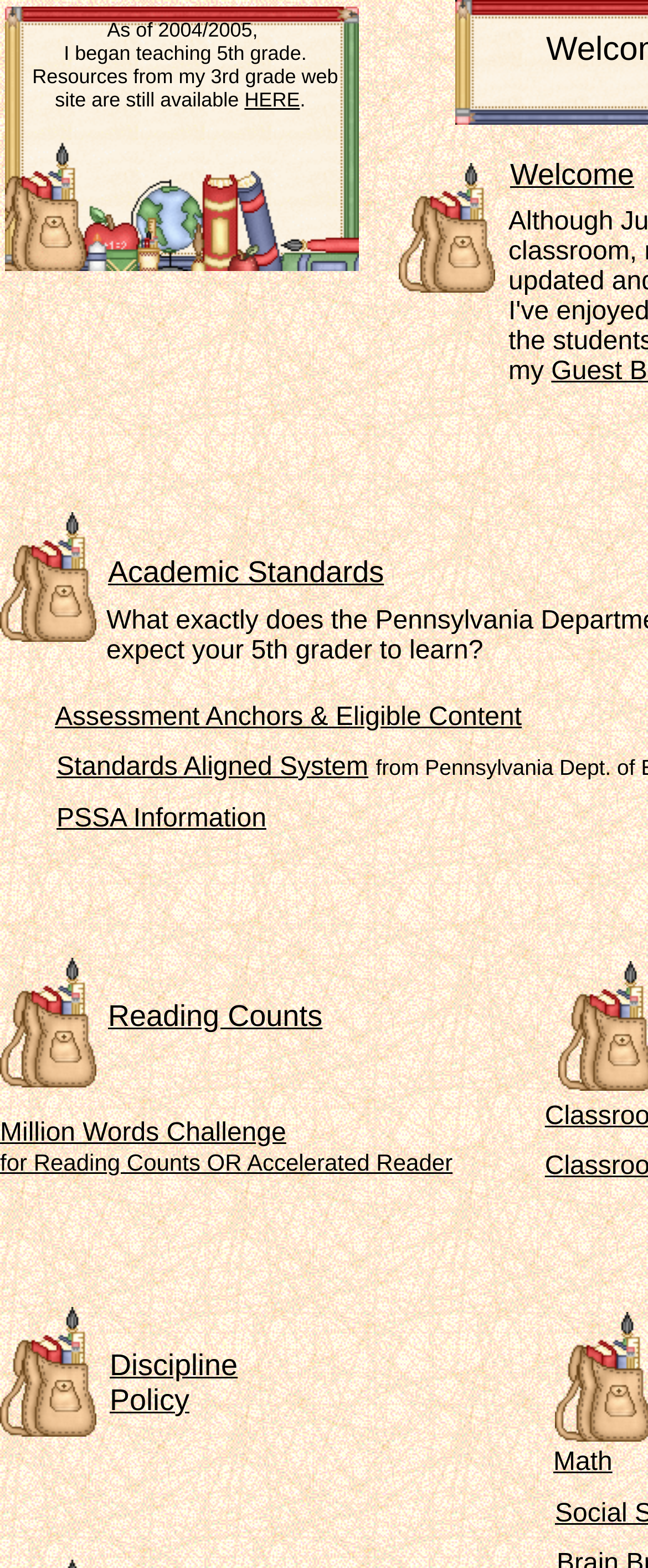How many links are there on the webpage?
Look at the image and respond with a single word or a short phrase.

9